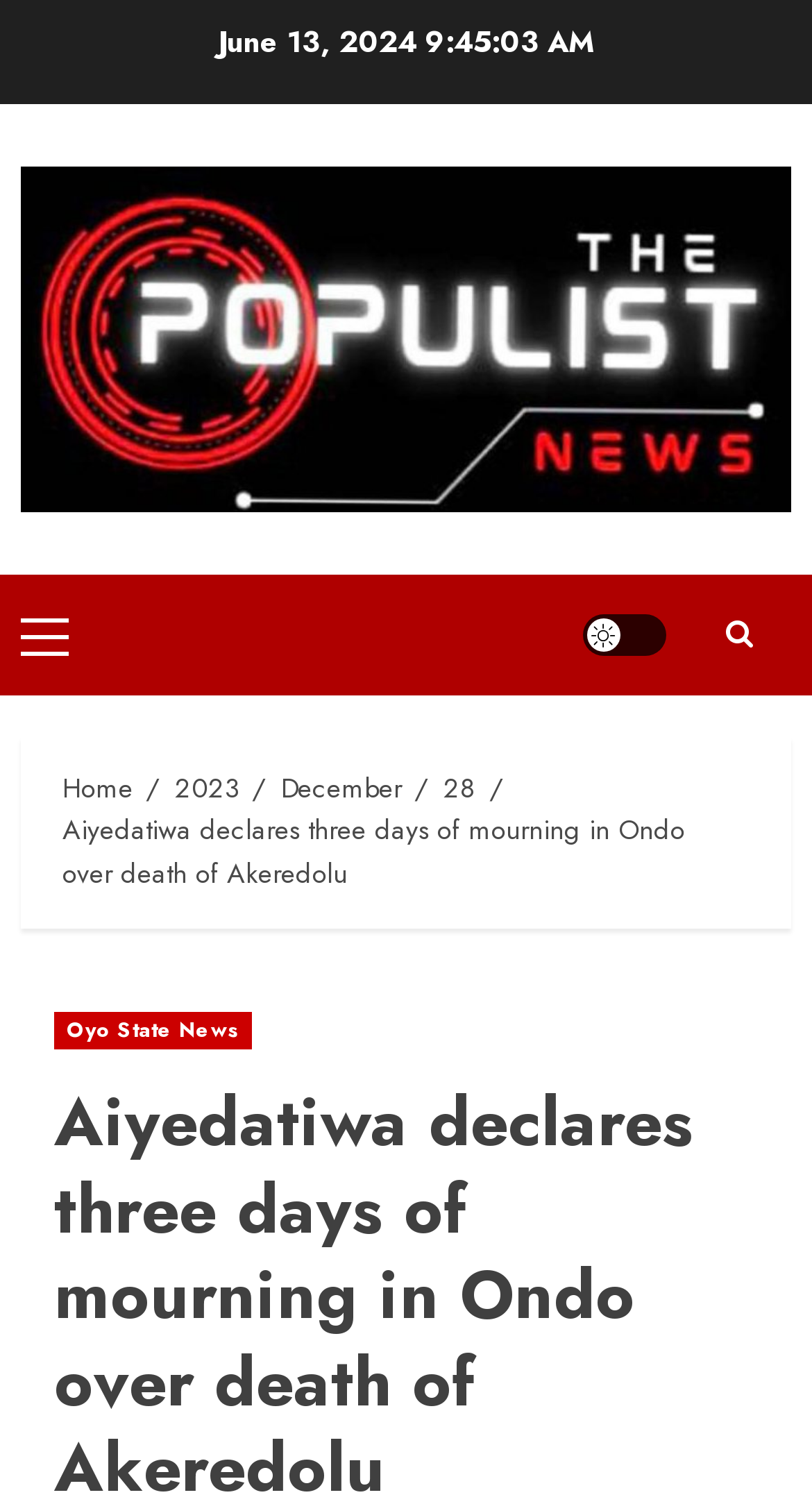Could you find the bounding box coordinates of the clickable area to complete this instruction: "Search in the archive"?

[0.026, 0.111, 0.974, 0.34]